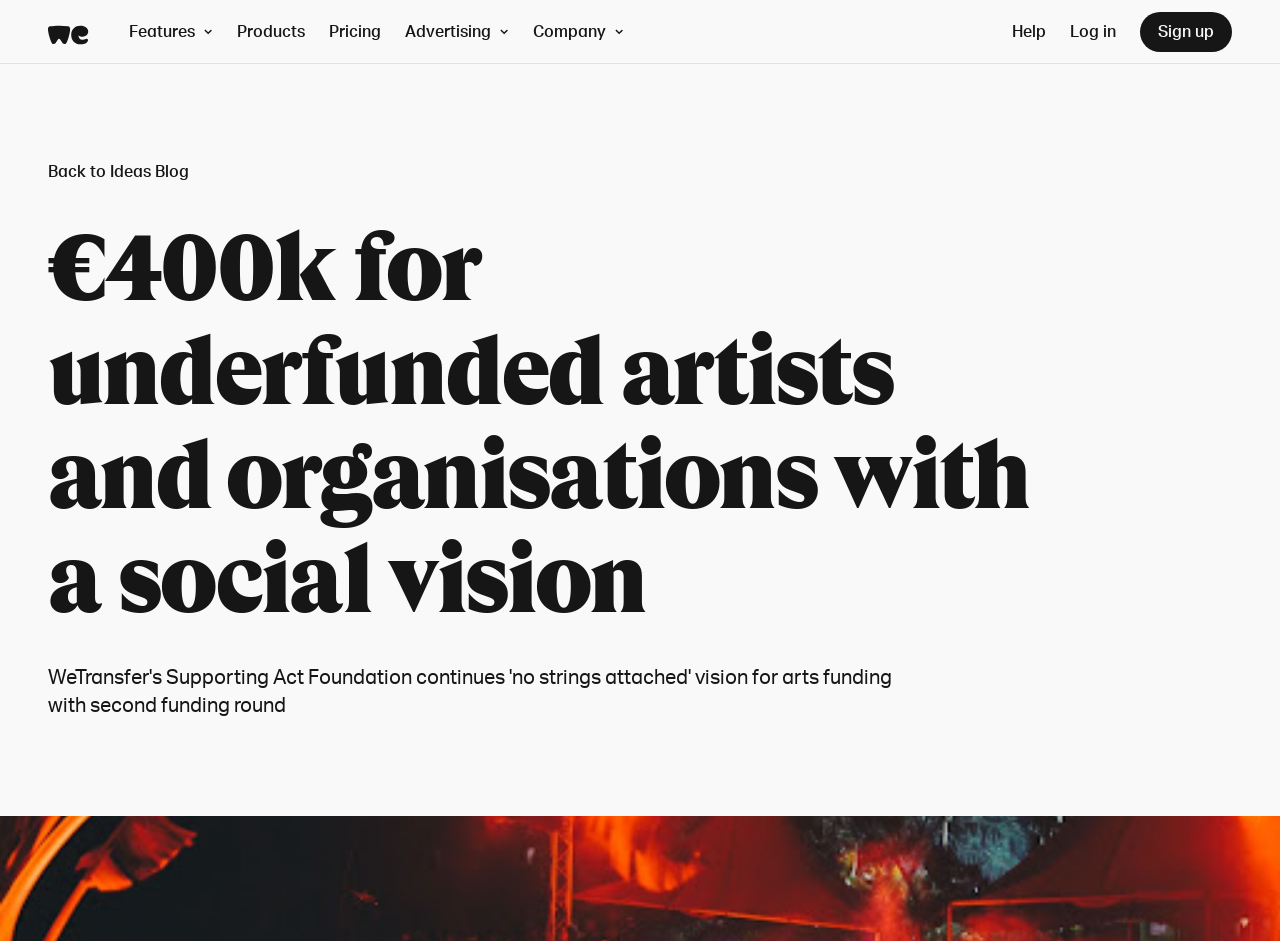Please pinpoint the bounding box coordinates for the region I should click to adhere to this instruction: "Go to the Help page".

[0.791, 0.023, 0.817, 0.045]